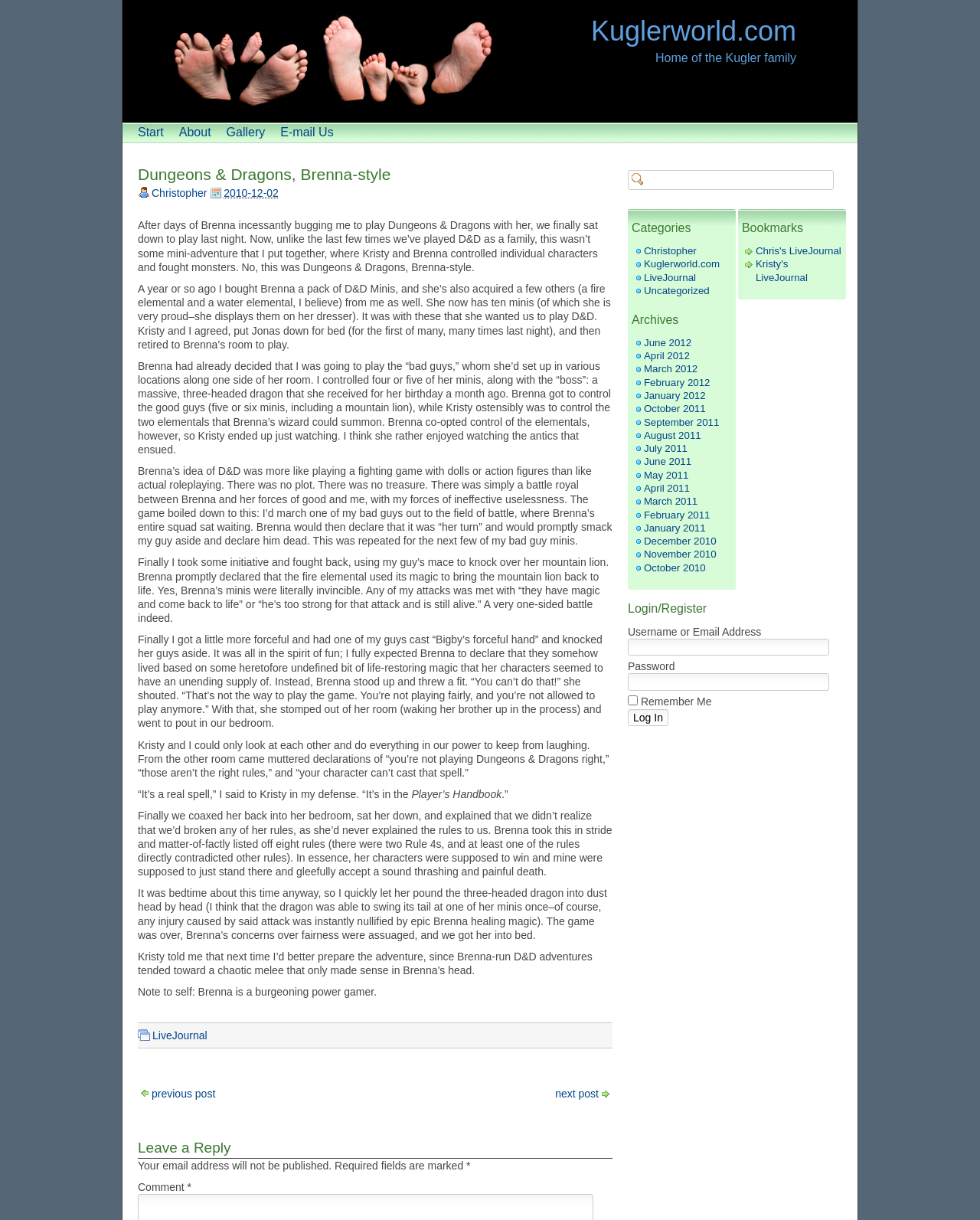Specify the bounding box coordinates of the region I need to click to perform the following instruction: "Go to Christopher's page". The coordinates must be four float numbers in the range of 0 to 1, i.e., [left, top, right, bottom].

[0.657, 0.201, 0.711, 0.21]